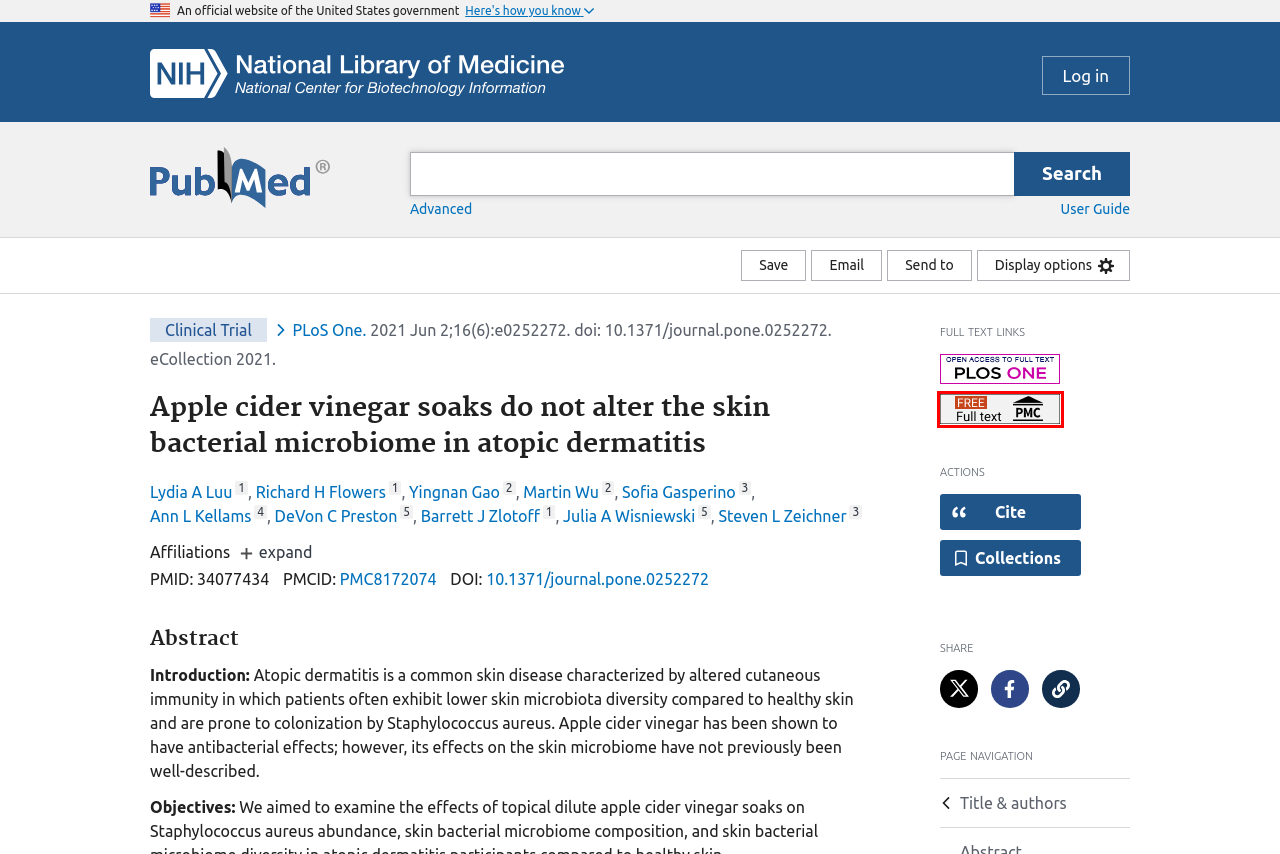After examining the screenshot of a webpage with a red bounding box, choose the most accurate webpage description that corresponds to the new page after clicking the element inside the red box. Here are the candidates:
A. National Institutes of Health (NIH) | Turning Discovery Into Health
B. Home - MeSH - NCBI
C. Apple cider vinegar soaks do not alter the skin bacterial microbiome in atopic dermatitis - PMC
D. Apple cider vinegar soaks do not alter the skin bacterial microbiome in atopic dermatitis | PLOS ONE
E. NCBI - National Center for Biotechnology Information/NLM/NIH · GitHub
F. National Center for Biotechnology Information
G. acetic acid - PubChem Compound - NCBI
H. Log in / 
    NCBI

C